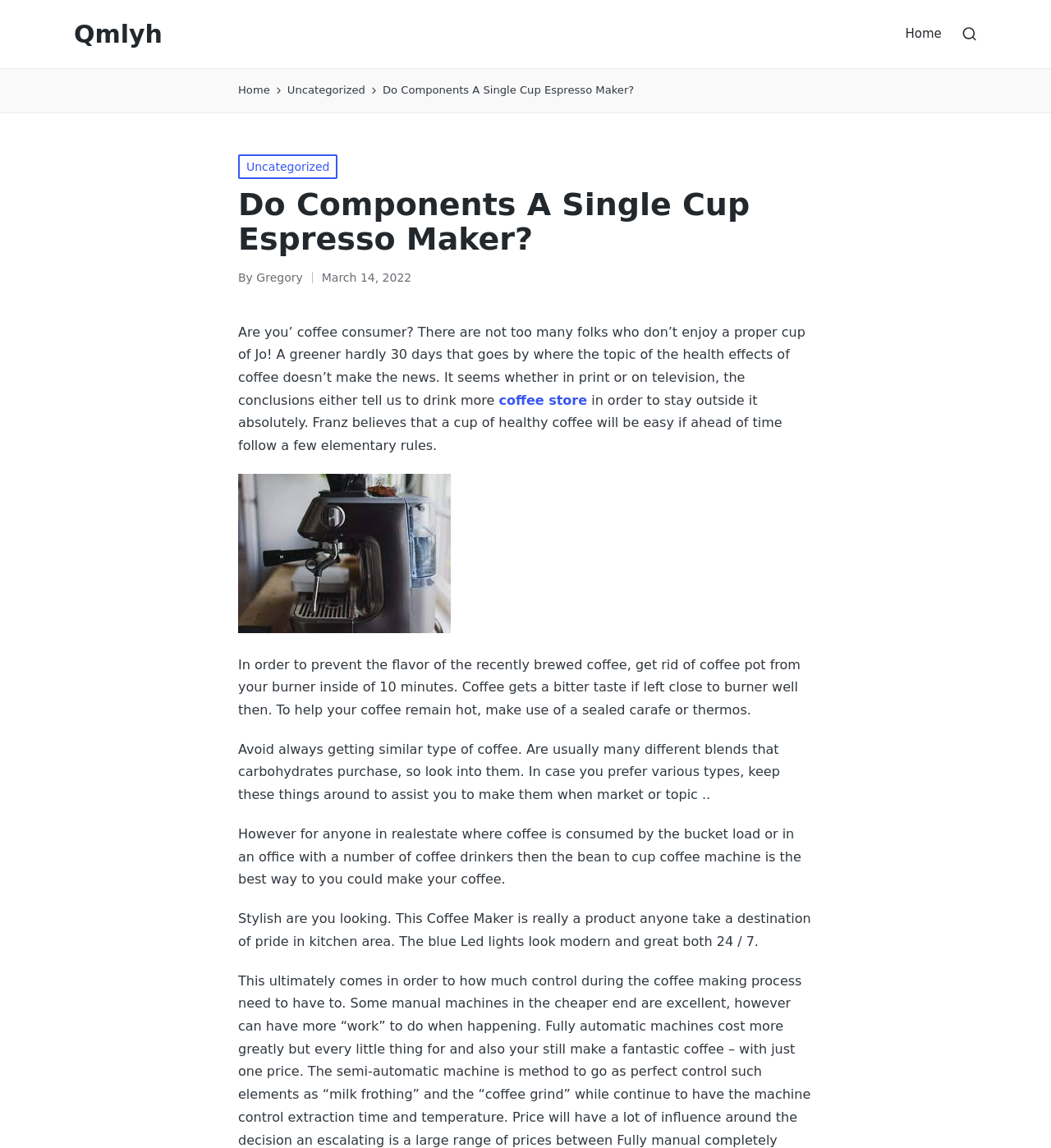What is the recommended action to prevent coffee from getting a bitter taste?
Using the details from the image, give an elaborate explanation to answer the question.

I found the answer by reading the paragraph that provides tips for making healthy coffee. It suggests removing the coffee pot from the burner within 10 minutes to prevent the coffee from getting a bitter taste.